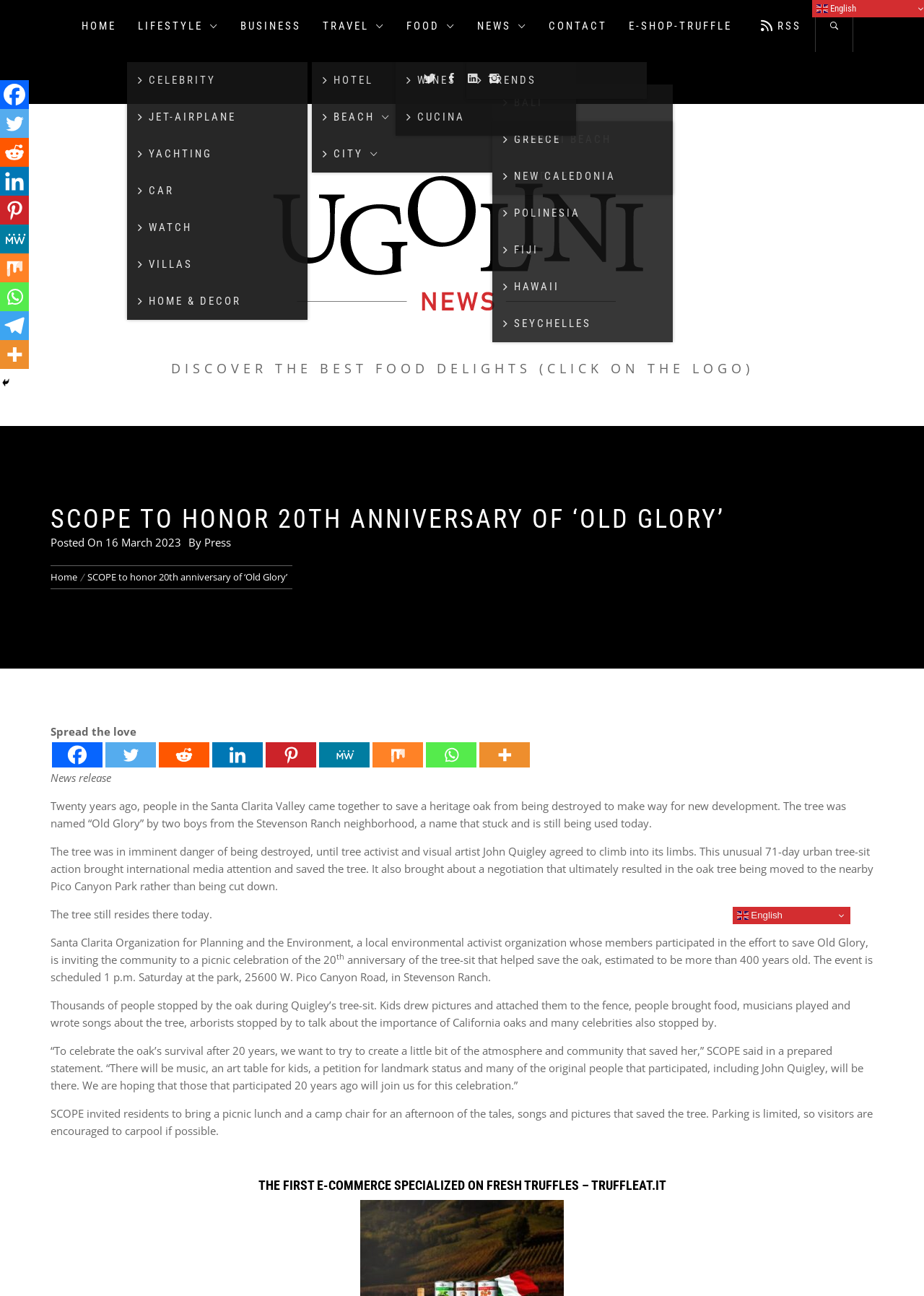Bounding box coordinates are to be given in the format (top-left x, top-left y, bottom-right x, bottom-right y). All values must be floating point numbers between 0 and 1. Provide the bounding box coordinate for the UI element described as: 16 March 2023

[0.114, 0.413, 0.196, 0.424]